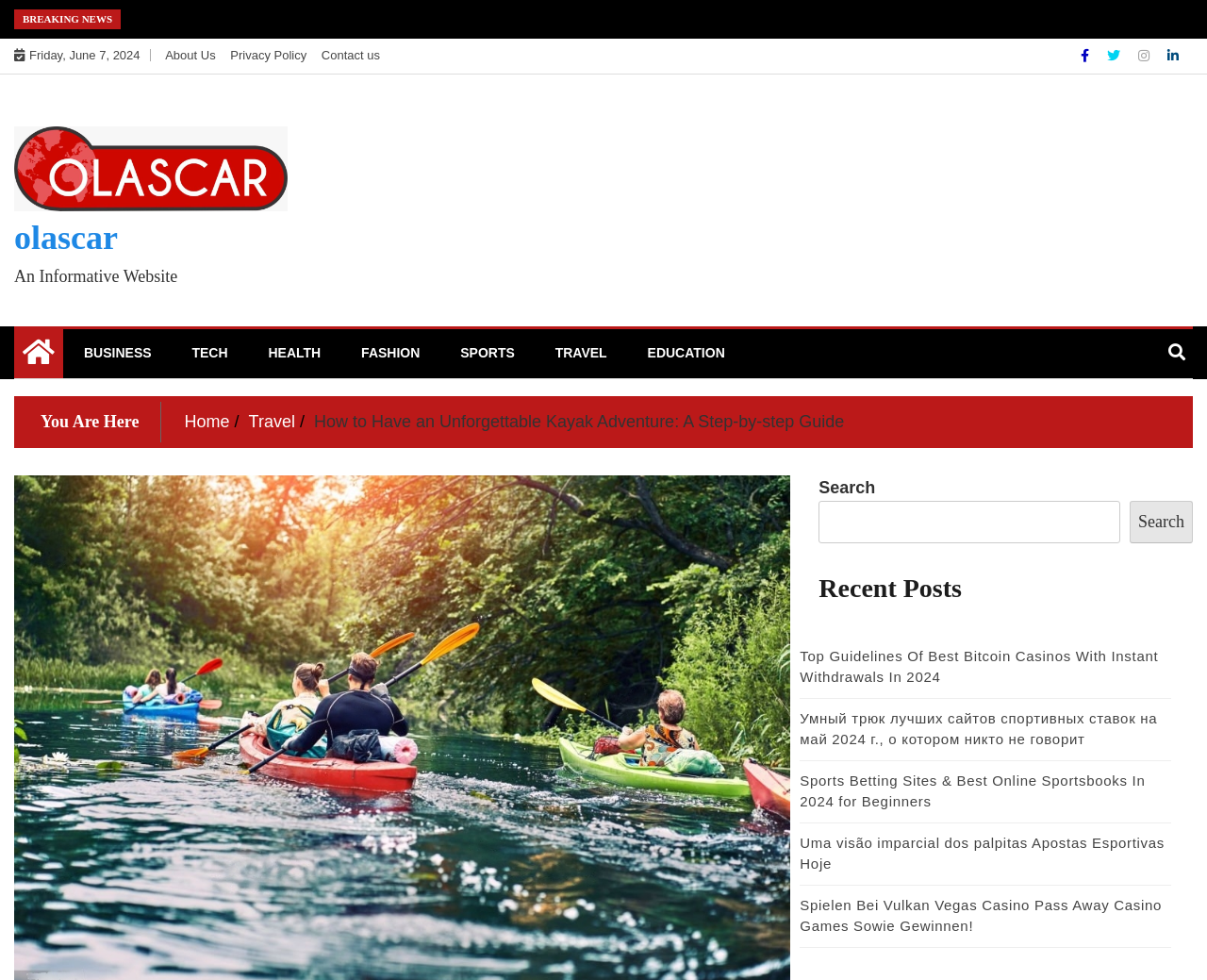Determine the bounding box coordinates in the format (top-left x, top-left y, bottom-right x, bottom-right y). Ensure all values are floating point numbers between 0 and 1. Identify the bounding box of the UI element described by: Privacy Policy

[0.191, 0.049, 0.254, 0.064]